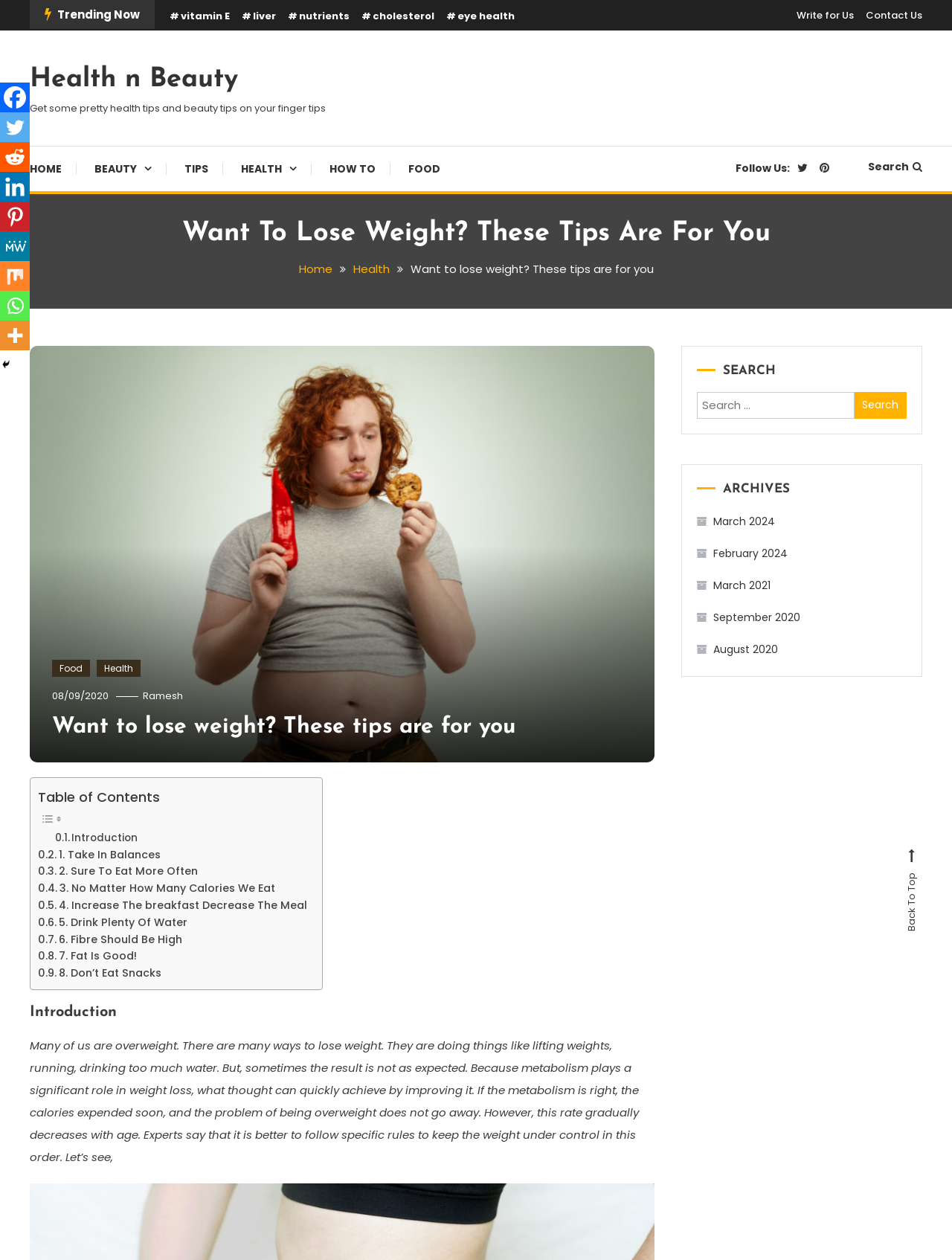What is the purpose of the 'Search' section?
Please give a detailed answer to the question using the information shown in the image.

The 'Search' section is a search bar that allows users to search for specific keywords or phrases within the website, making it easier to find relevant information.